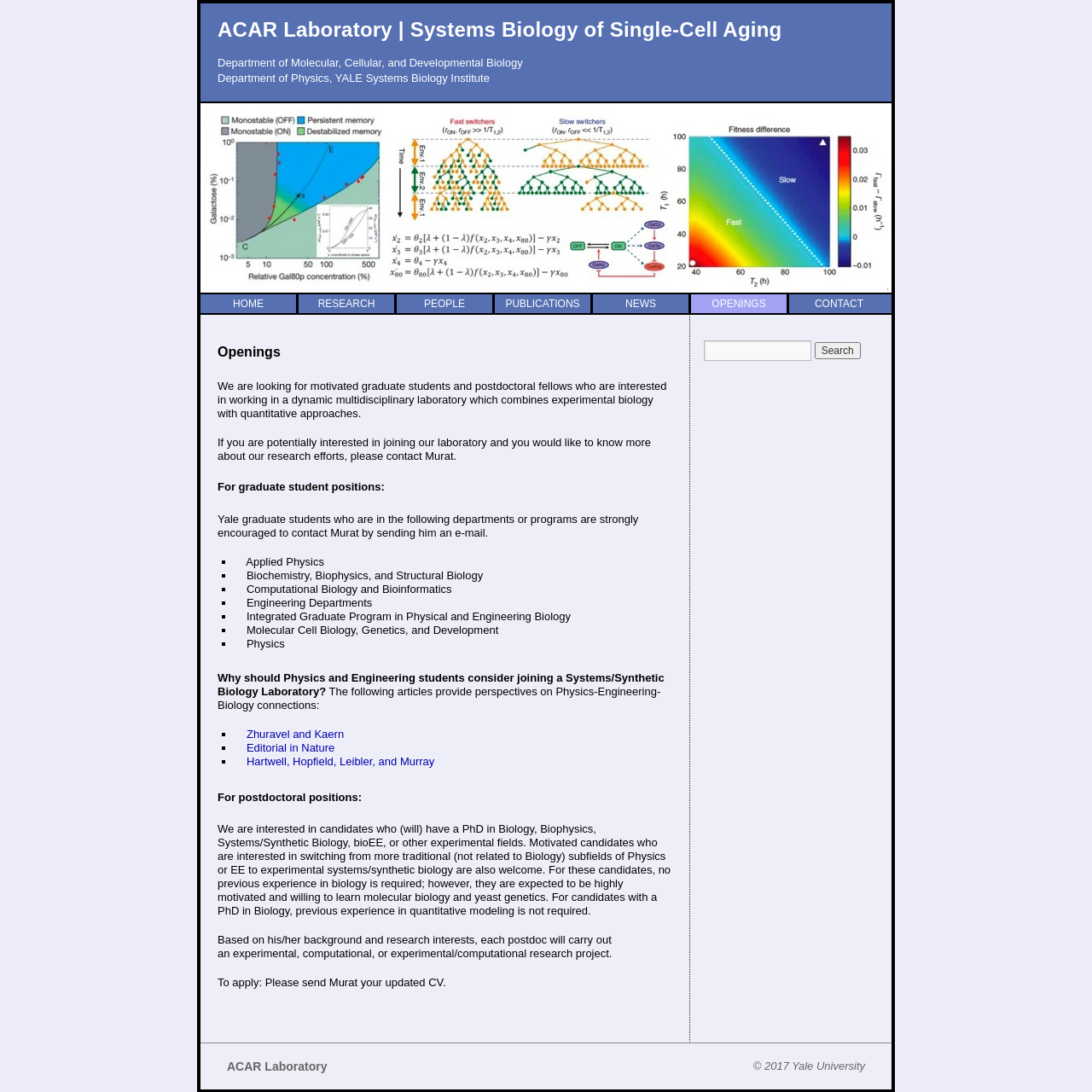Indicate the bounding box coordinates of the element that must be clicked to execute the instruction: "Click on the 'LIVE' link". The coordinates should be given as four float numbers between 0 and 1, i.e., [left, top, right, bottom].

None